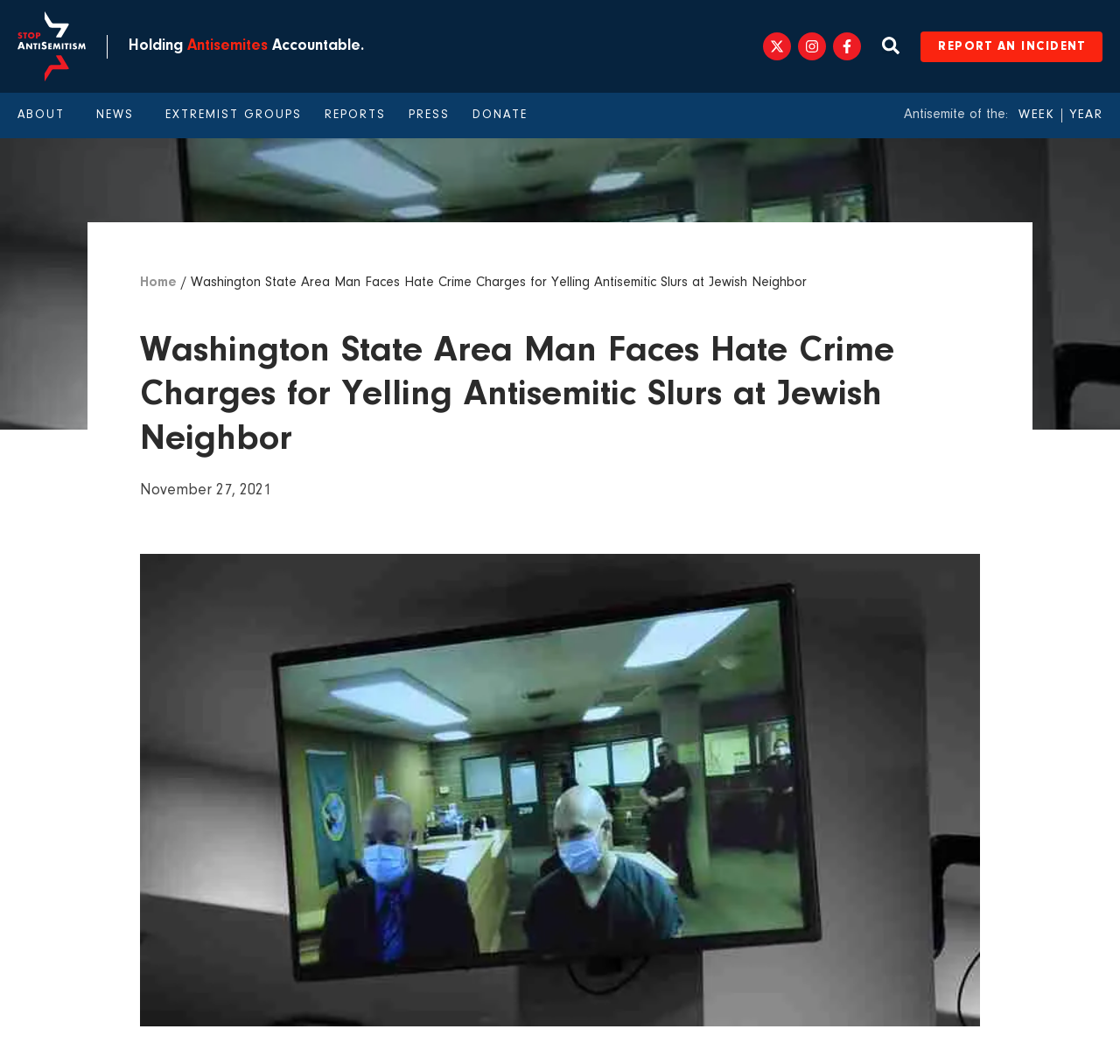Look at the image and write a detailed answer to the question: 
What is the name of the organization?

I inferred this answer by looking at the root element's text content, which is 'Washington State Area Man Faces Hate Crime Charges for Yelling Antisemitic Slurs at Jewish Neighbor - StopAntisemitism'. The organization's name is likely to be the last part of the title, which is 'StopAntisemitism'.